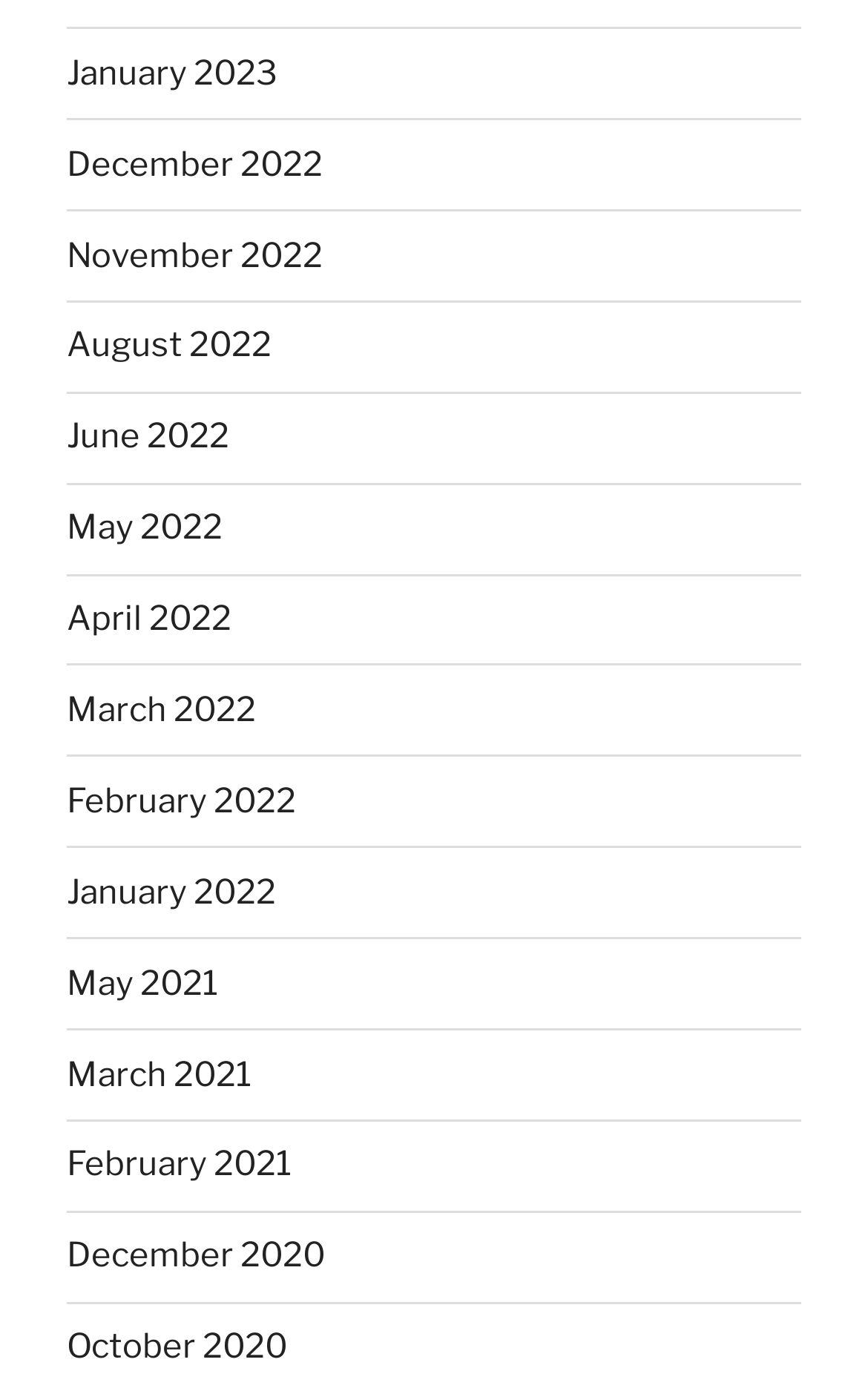Give a one-word or short-phrase answer to the following question: 
Are the links listed in chronological order?

Yes